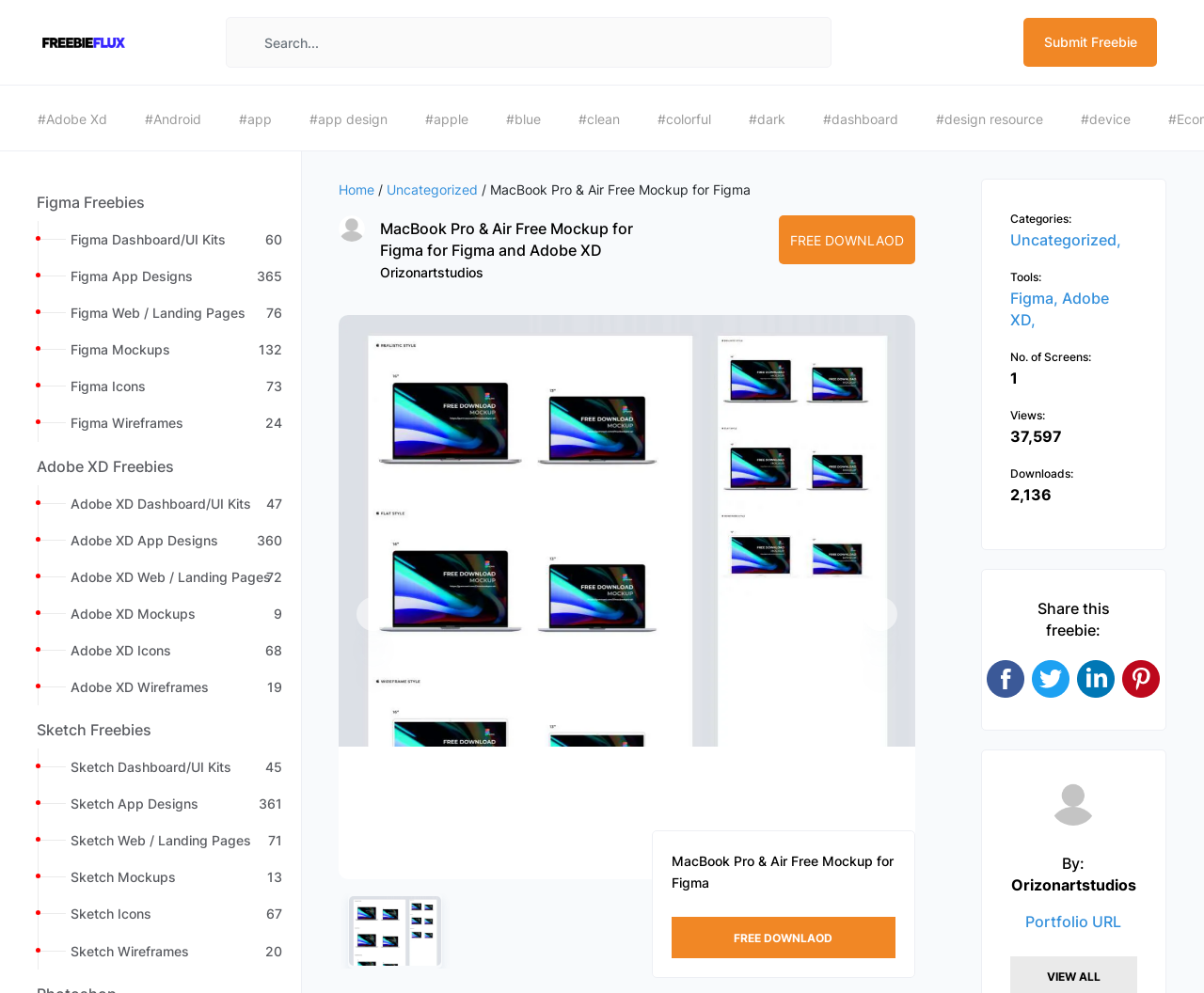Identify the bounding box coordinates for the element you need to click to achieve the following task: "Share this freebie on Facebook". The coordinates must be four float values ranging from 0 to 1, formatted as [left, top, right, bottom].

[0.817, 0.674, 0.854, 0.69]